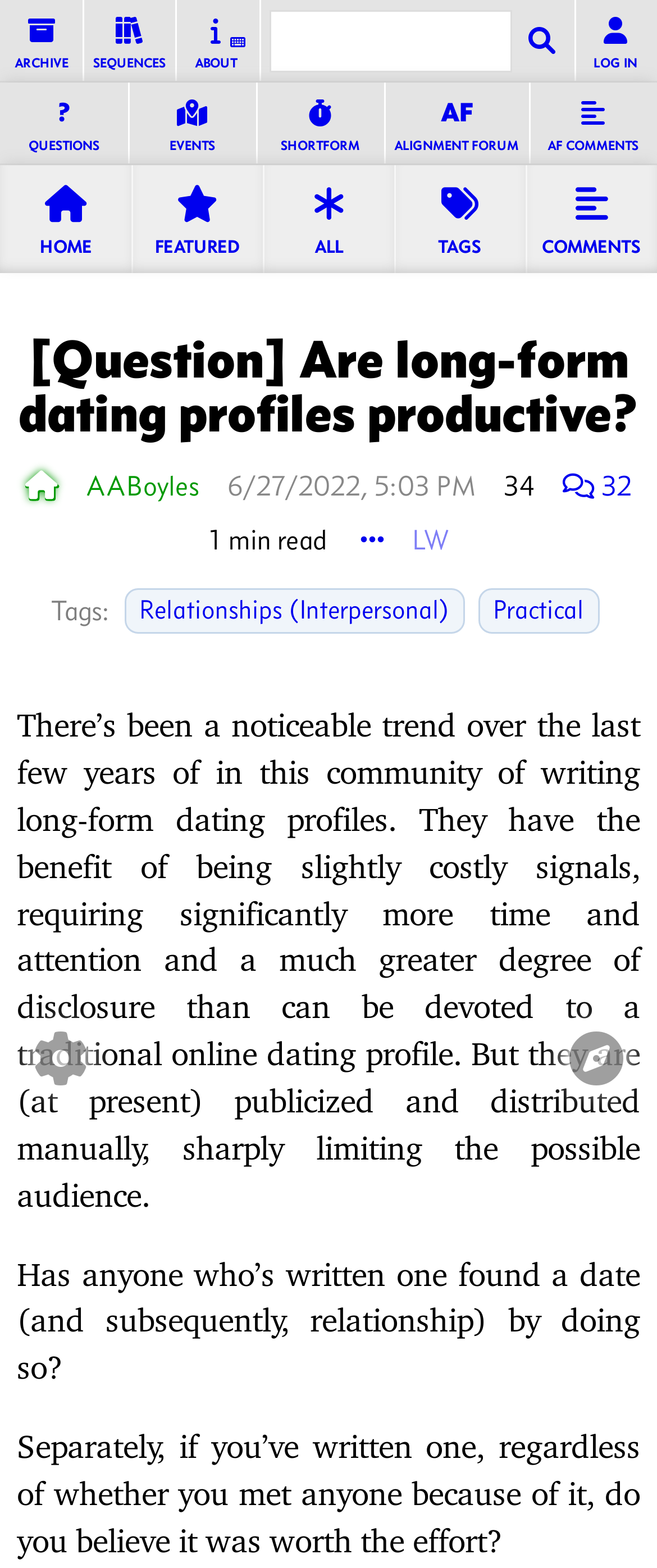Please predict the bounding box coordinates of the element's region where a click is necessary to complete the following instruction: "Click on the user profile 'AABoyles'". The coordinates should be represented by four float numbers between 0 and 1, i.e., [left, top, right, bottom].

[0.131, 0.292, 0.303, 0.327]